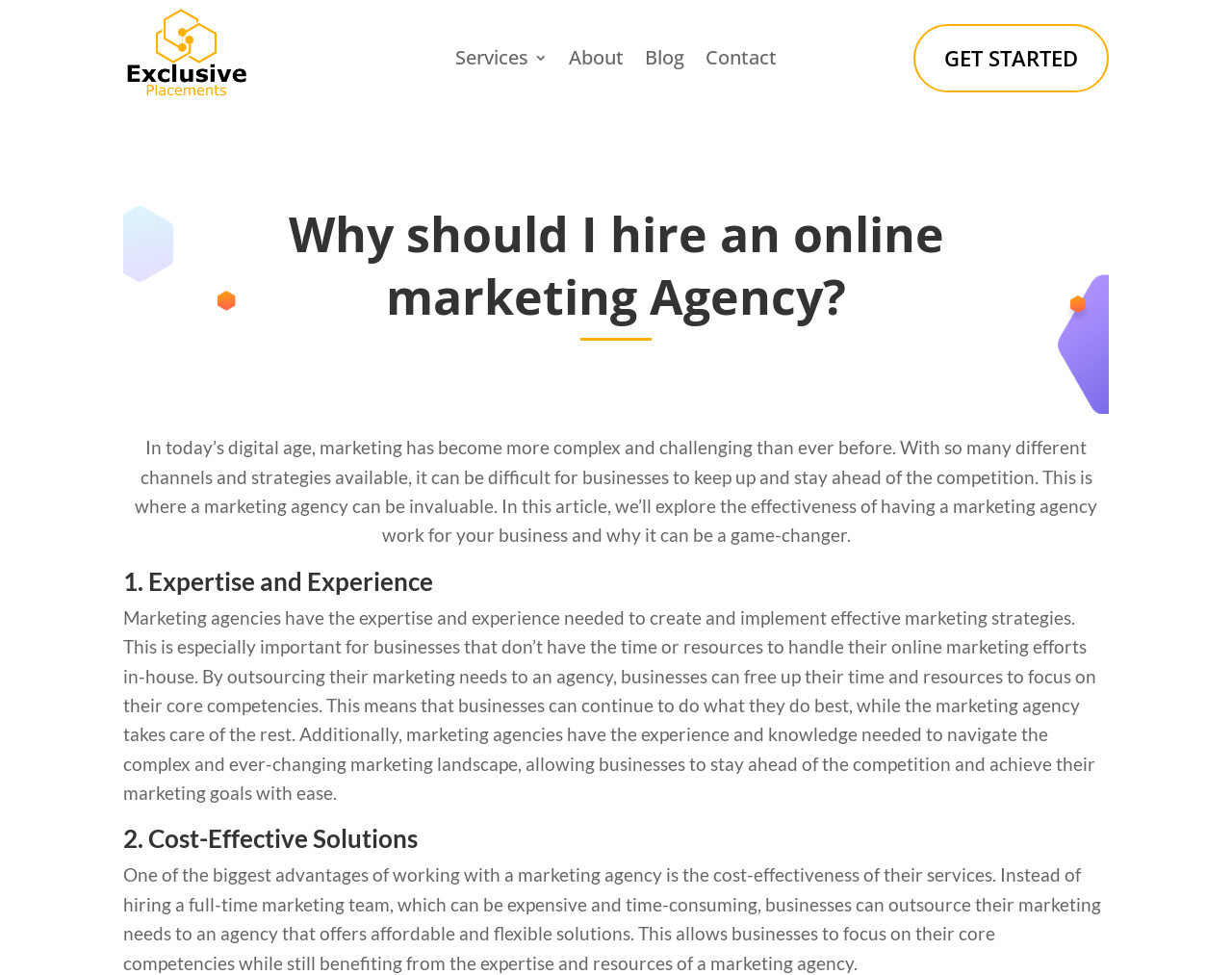Extract the top-level heading from the webpage and provide its text.

Ready to grow your business?